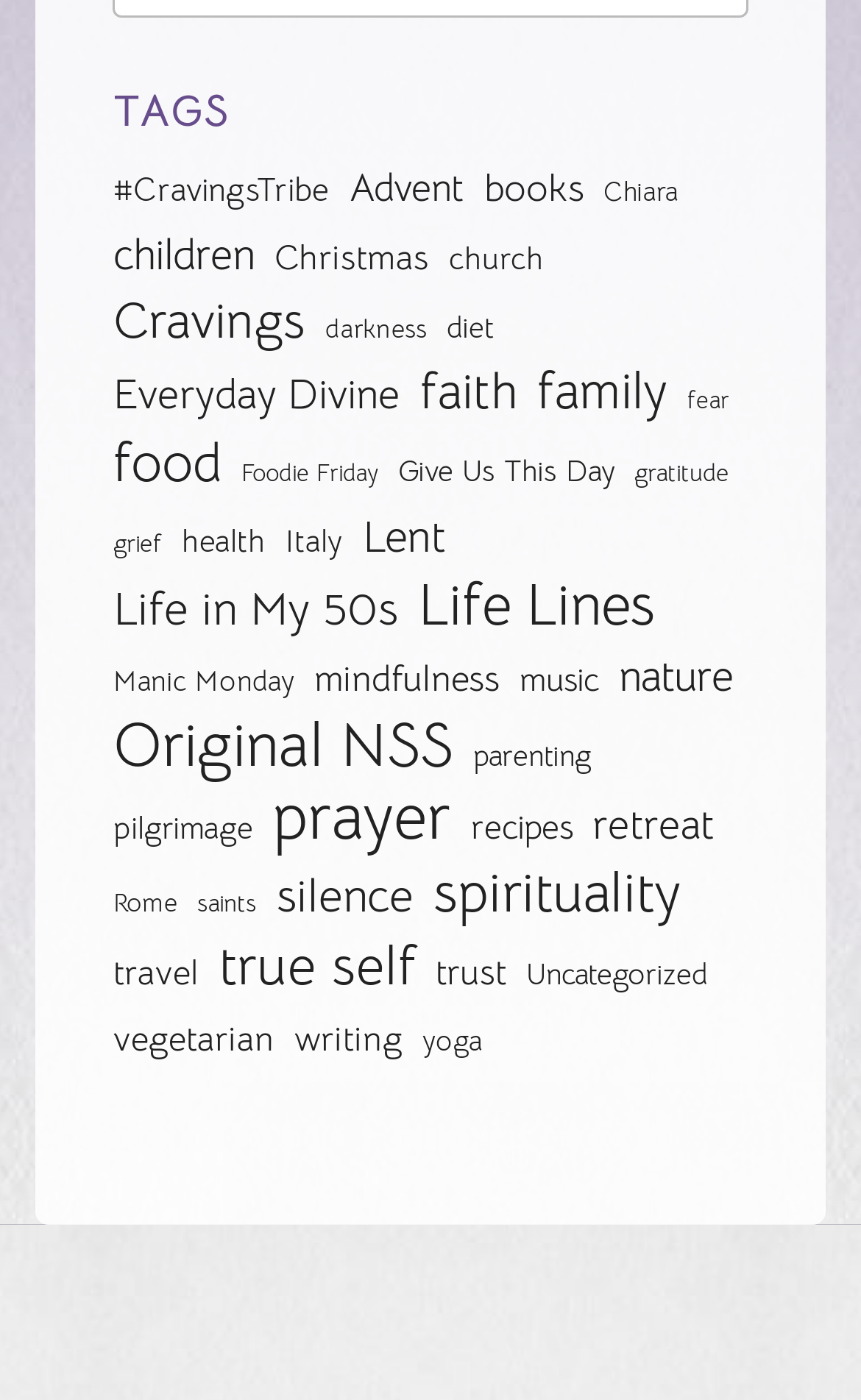Can you provide the bounding box coordinates for the element that should be clicked to implement the instruction: "view related posts"?

None